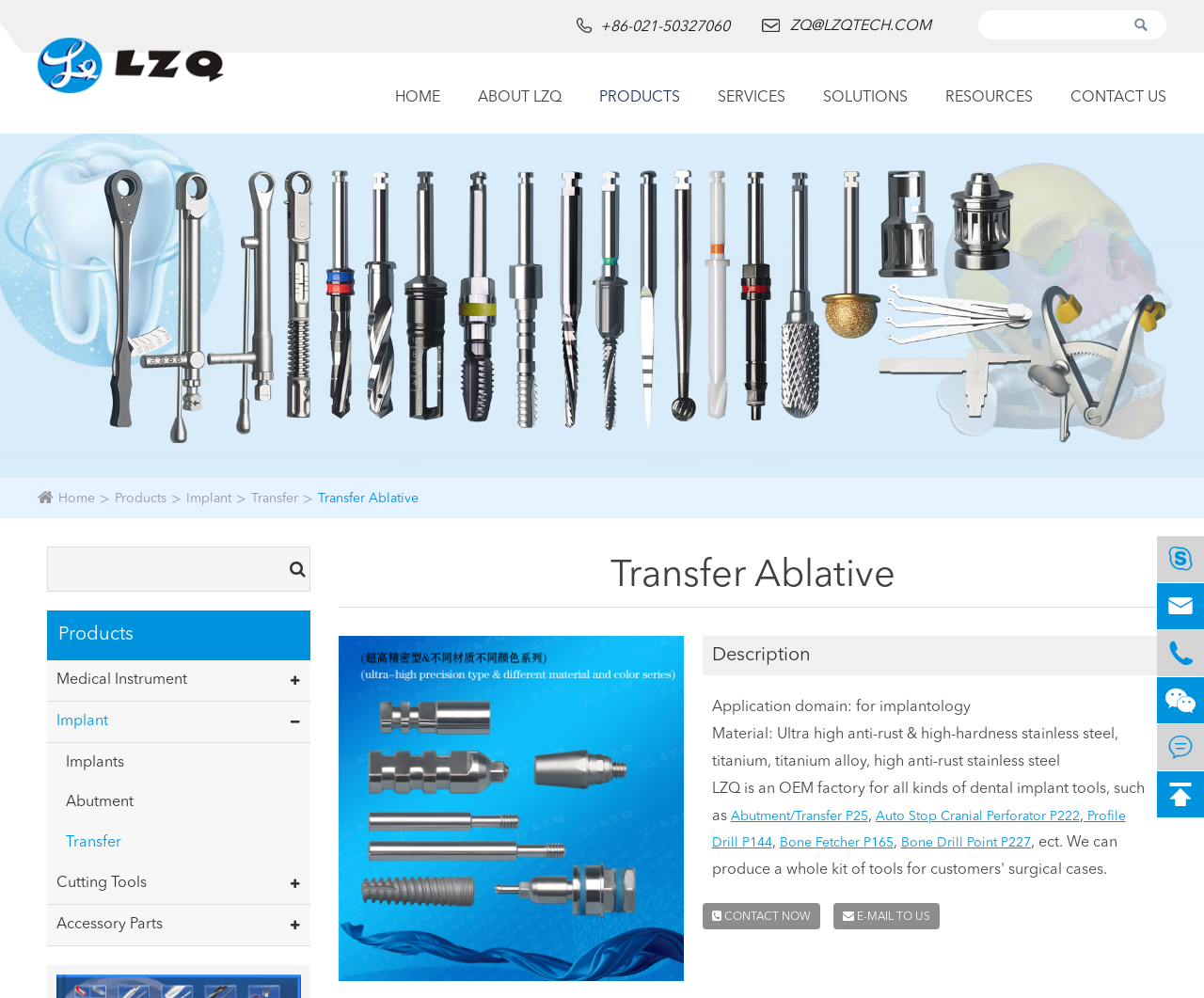Answer the question below using just one word or a short phrase: 
How many links are there in the 'Products' section?

7